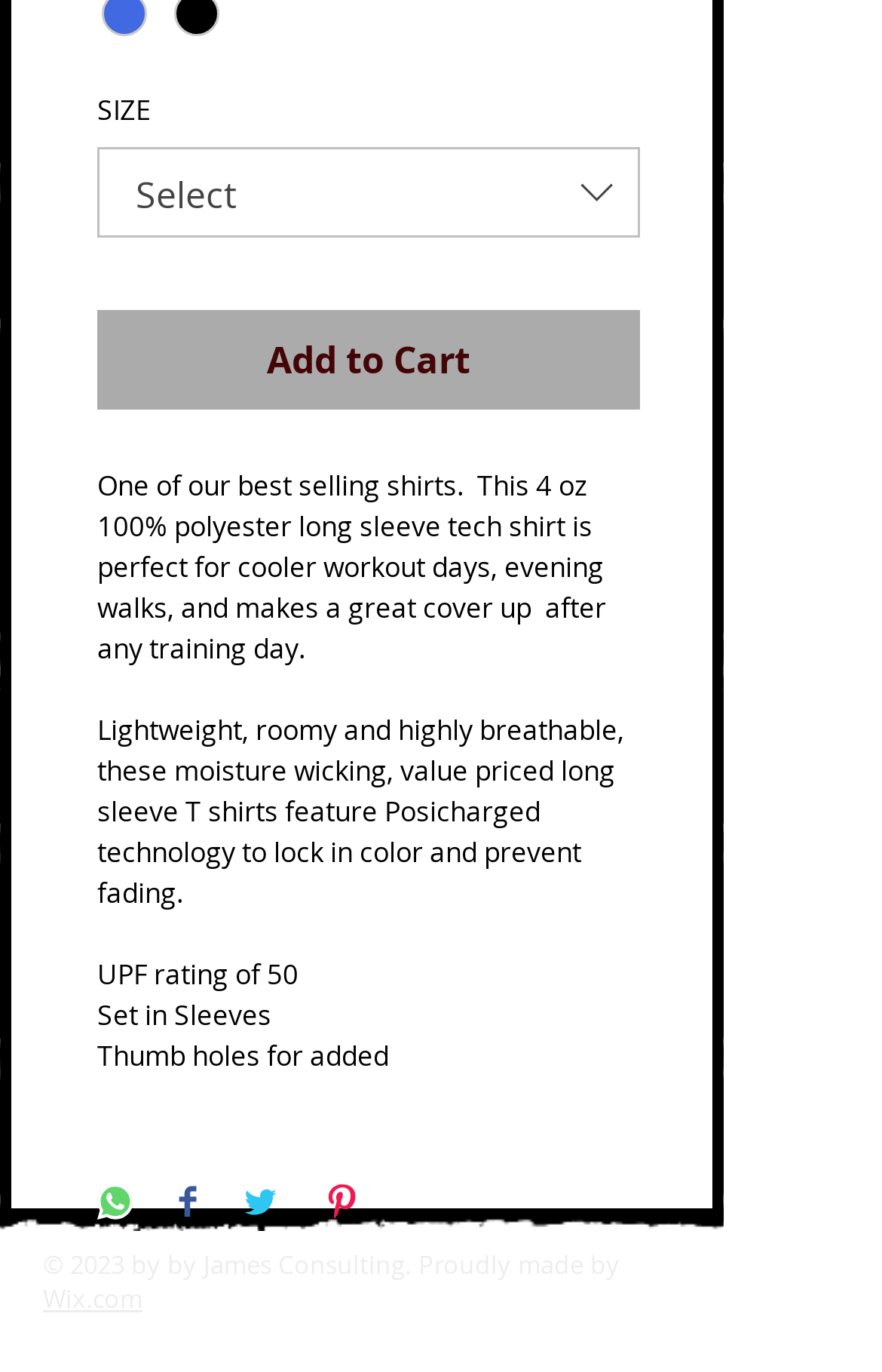How many social media sharing options are available?
Based on the screenshot, respond with a single word or phrase.

4